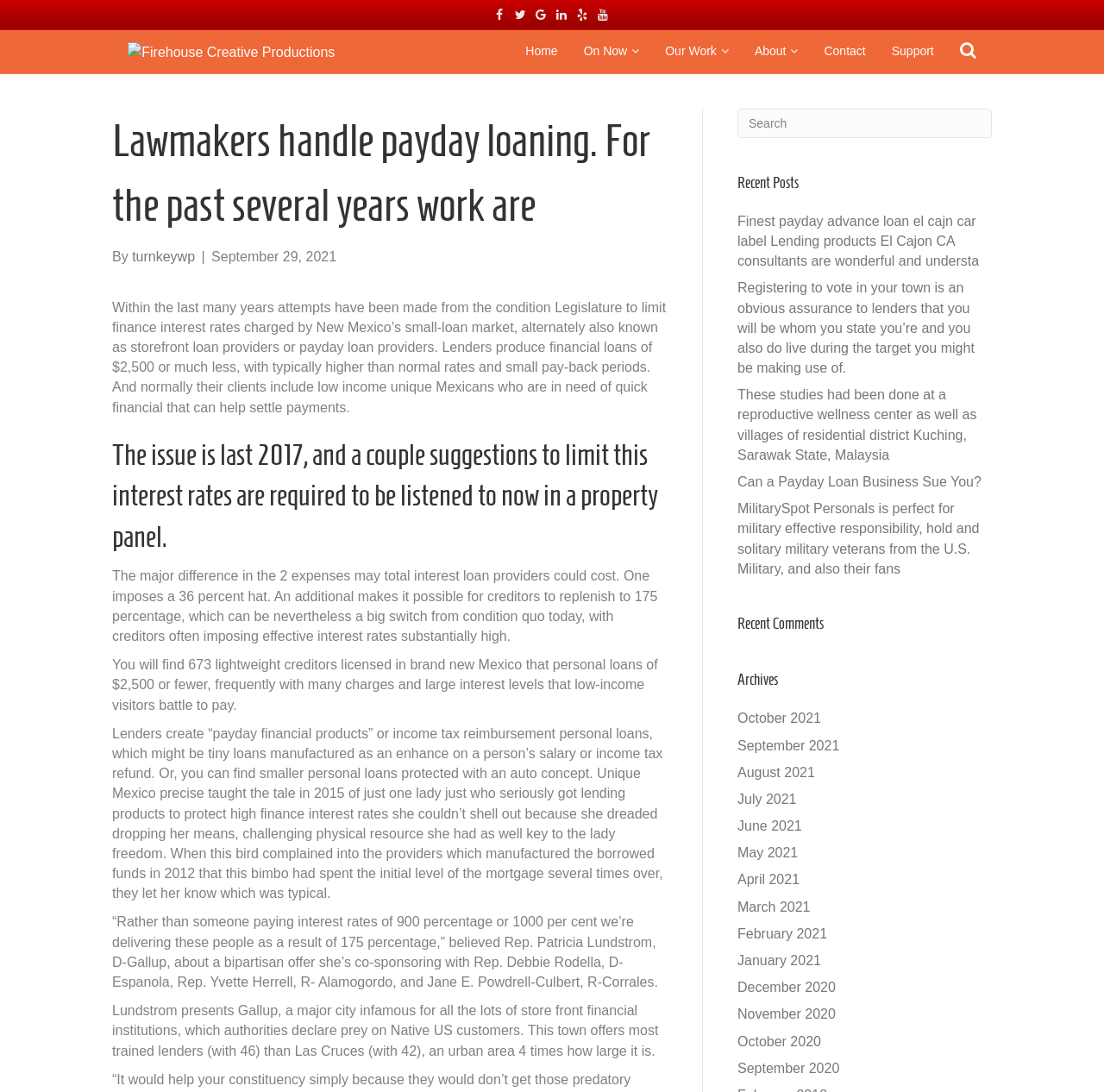How many recent posts are listed?
Examine the image closely and answer the question with as much detail as possible.

I looked at the 'Recent Posts' section and counted the number of links listed, which are 5.